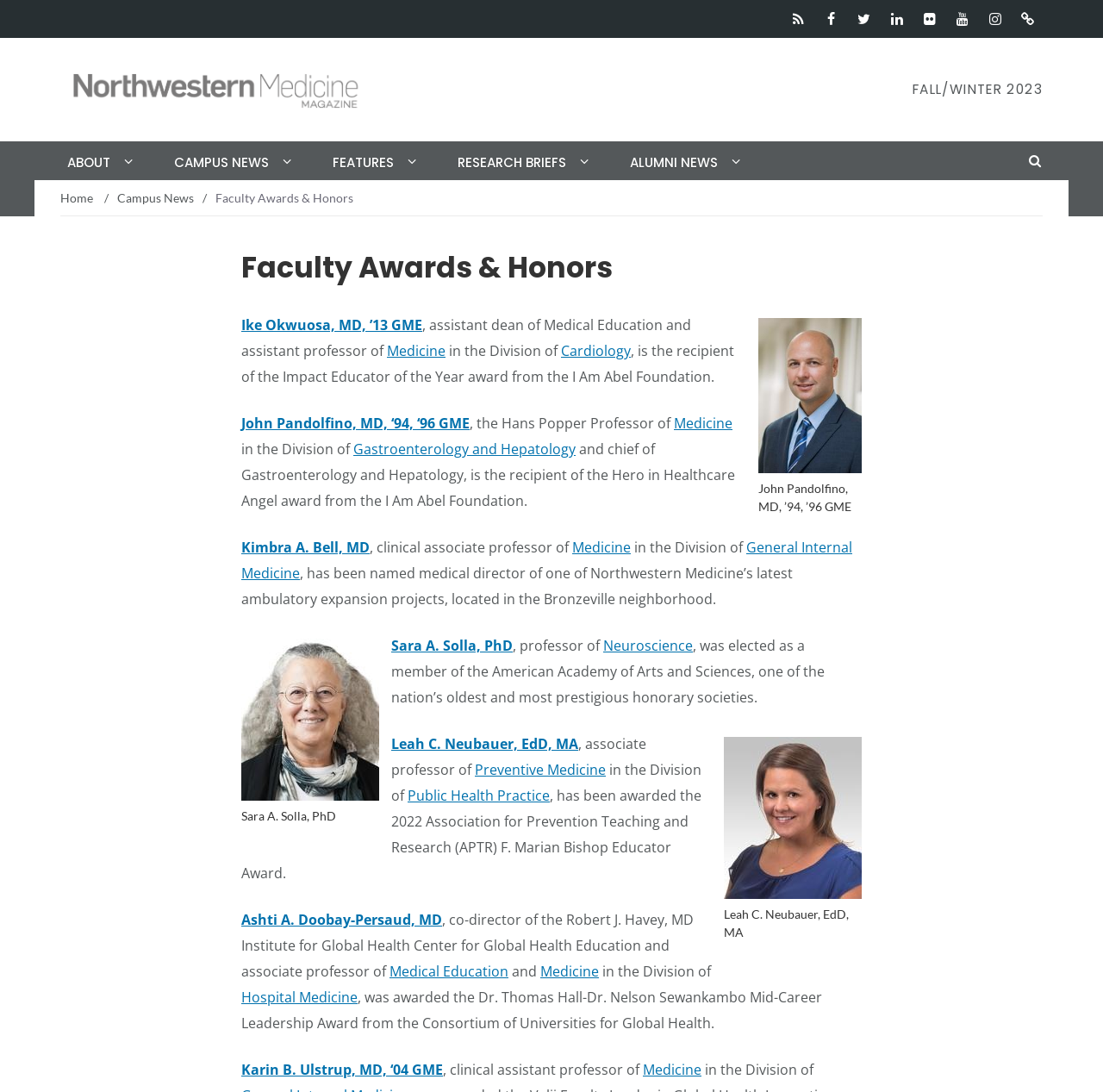Please identify the bounding box coordinates of where to click in order to follow the instruction: "Open search form".

[0.931, 0.132, 0.945, 0.164]